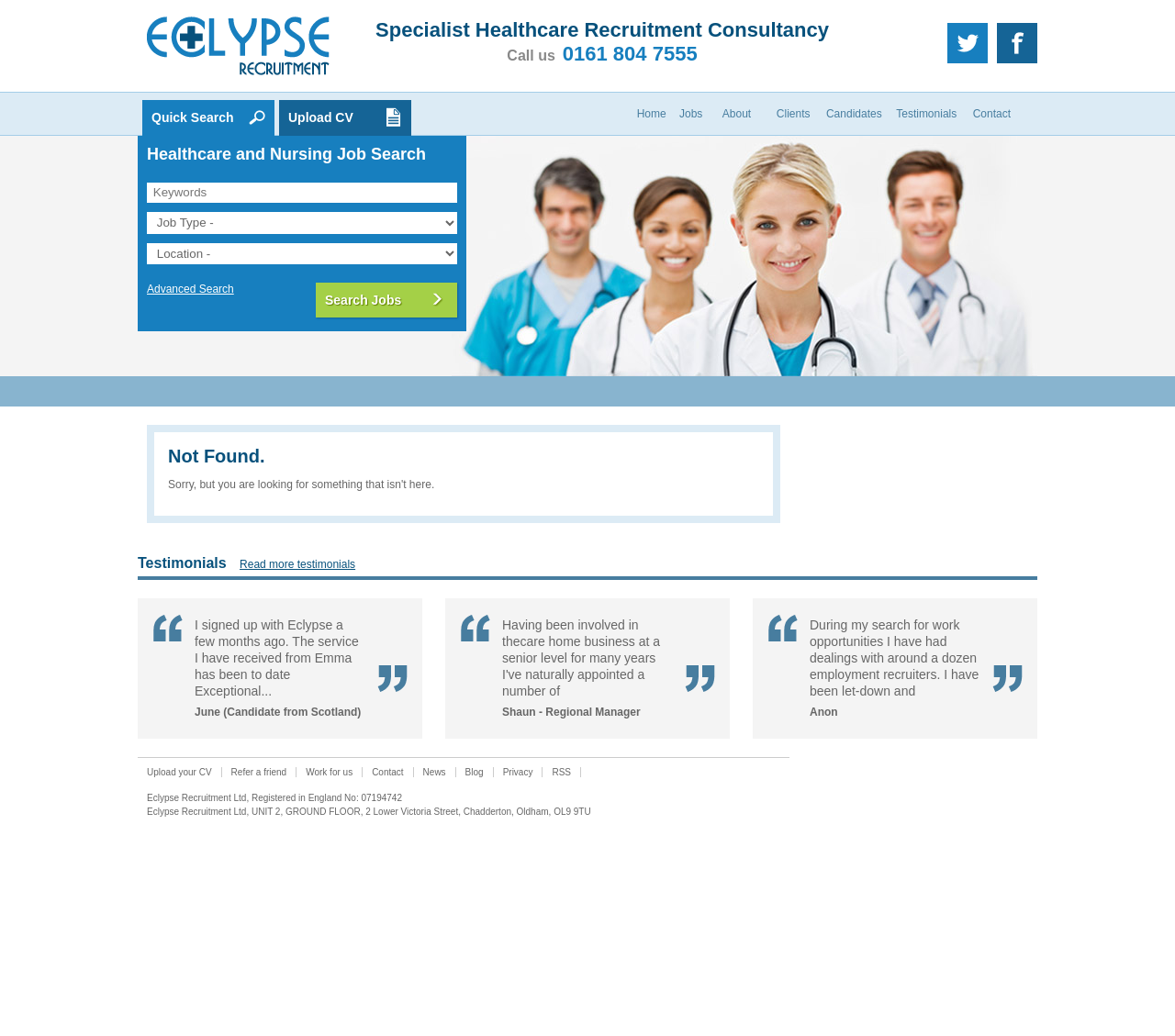Specify the bounding box coordinates of the area to click in order to follow the given instruction: "Call us."

[0.479, 0.041, 0.593, 0.063]